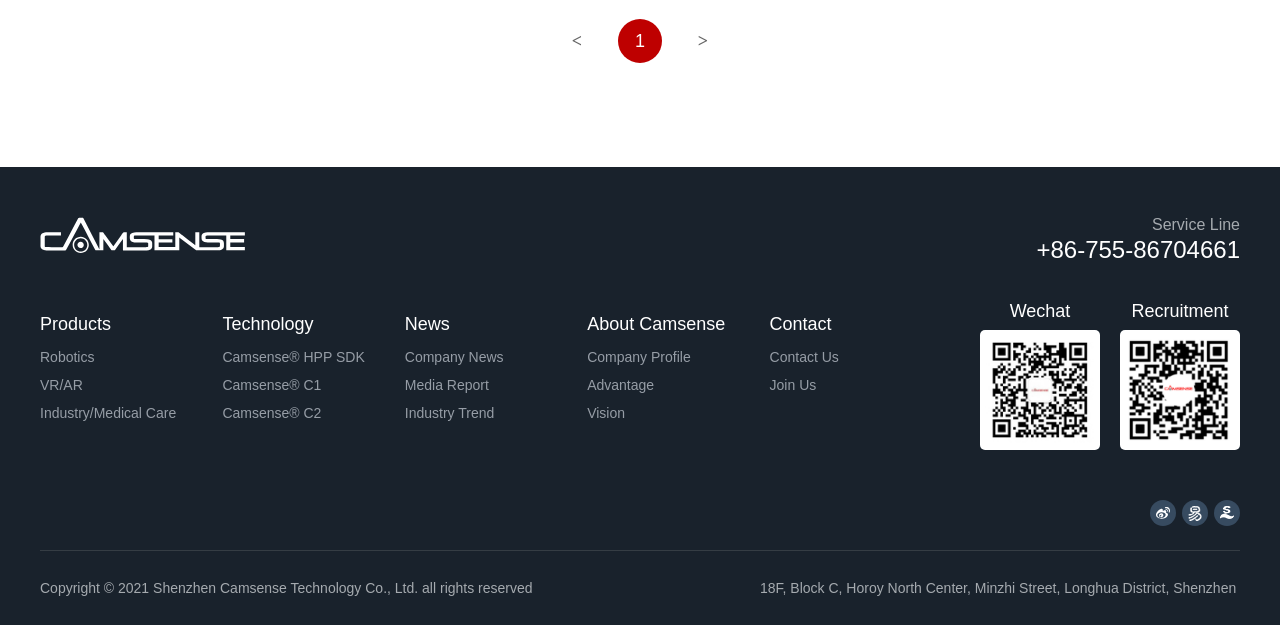Please identify the bounding box coordinates of the area that needs to be clicked to follow this instruction: "Contact Us".

[0.601, 0.55, 0.744, 0.594]